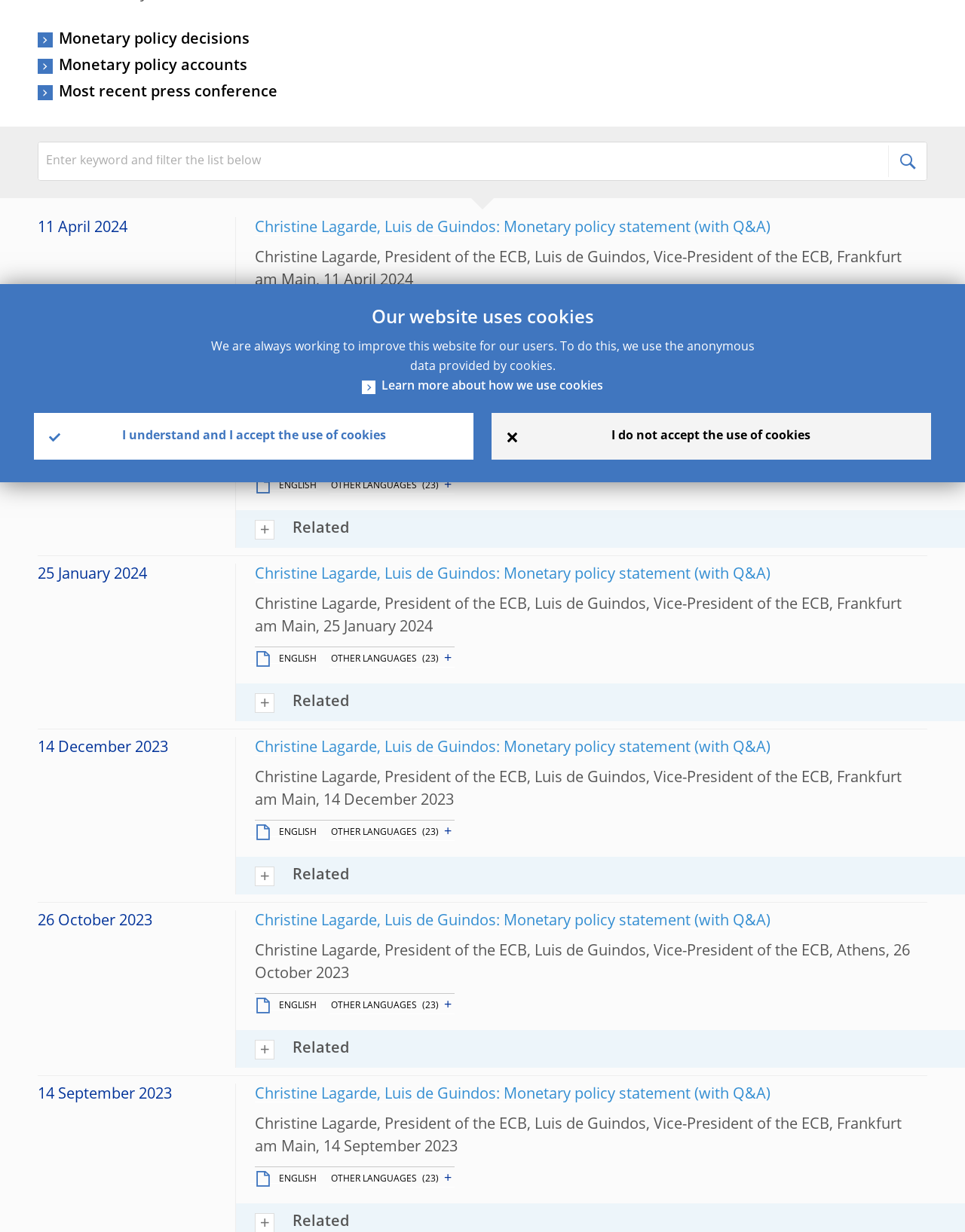Based on the element description, predict the bounding box coordinates (top-left x, top-left y, bottom-right x, bottom-right y) for the UI element in the screenshot: Related

[0.245, 0.413, 0.961, 0.444]